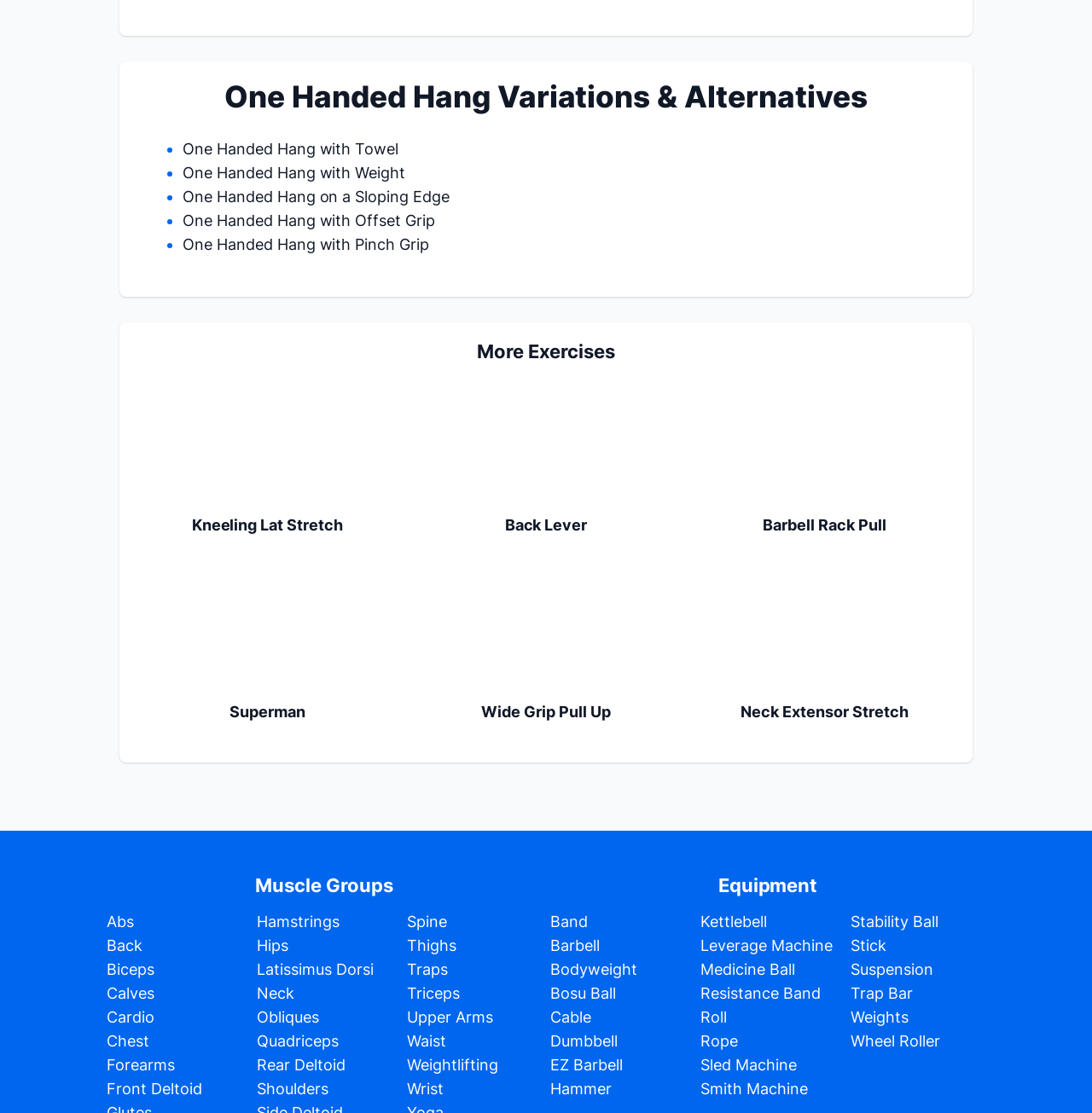Respond to the following question using a concise word or phrase: 
What is the purpose of the 'More Exercises' section?

To provide additional exercises